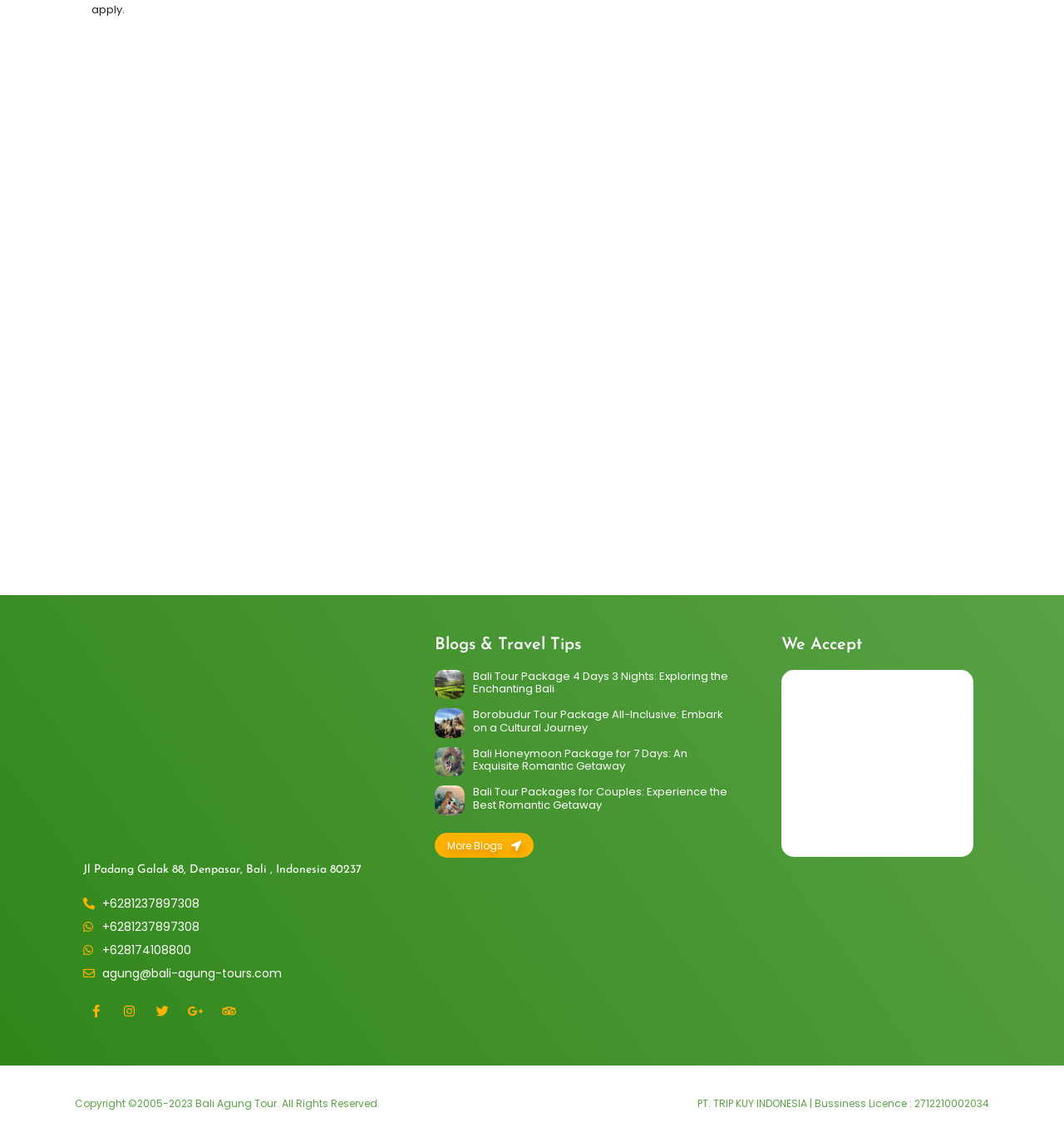Please identify the bounding box coordinates of the element's region that should be clicked to execute the following instruction: "Call the phone number". The bounding box coordinates must be four float numbers between 0 and 1, i.e., [left, top, right, bottom].

[0.078, 0.784, 0.362, 0.799]